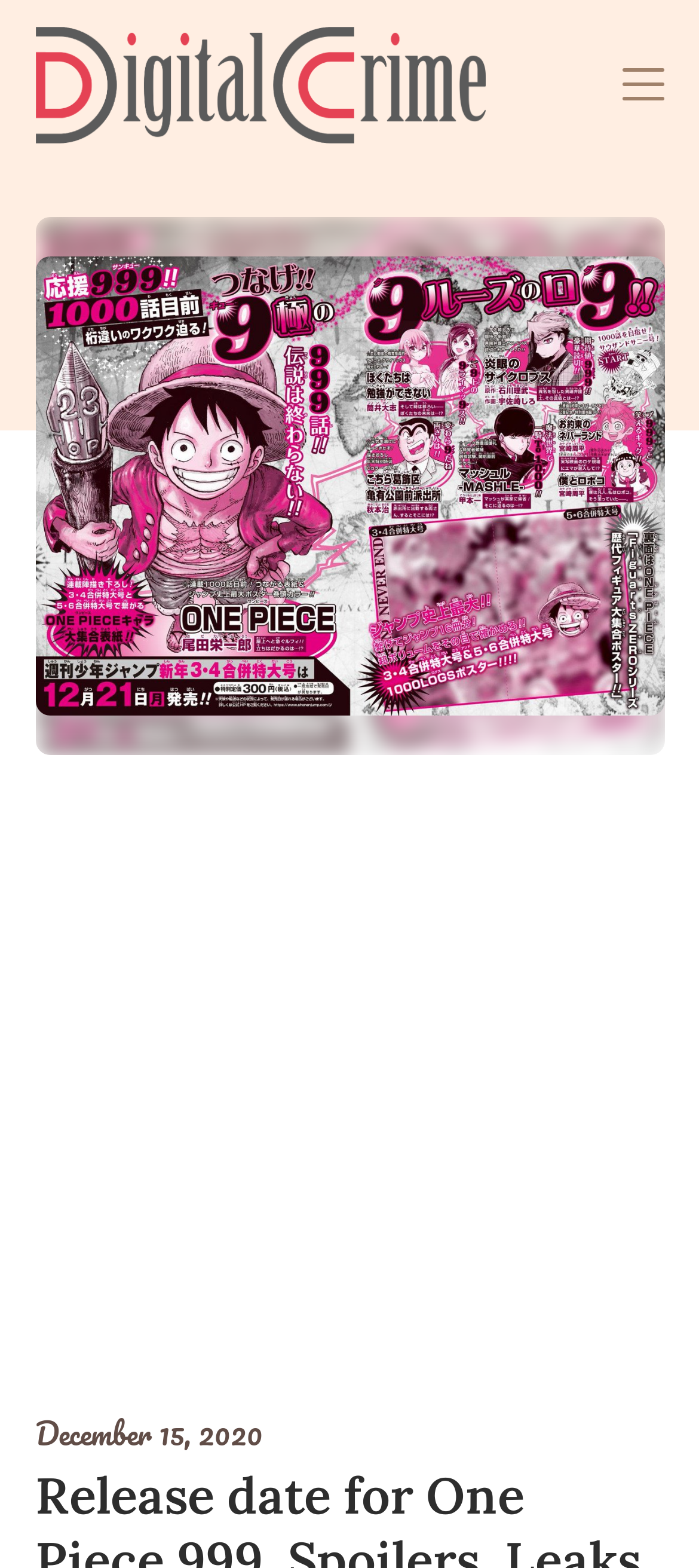Show the bounding box coordinates for the HTML element described as: "alt="DC News"".

[0.05, 0.017, 0.72, 0.098]